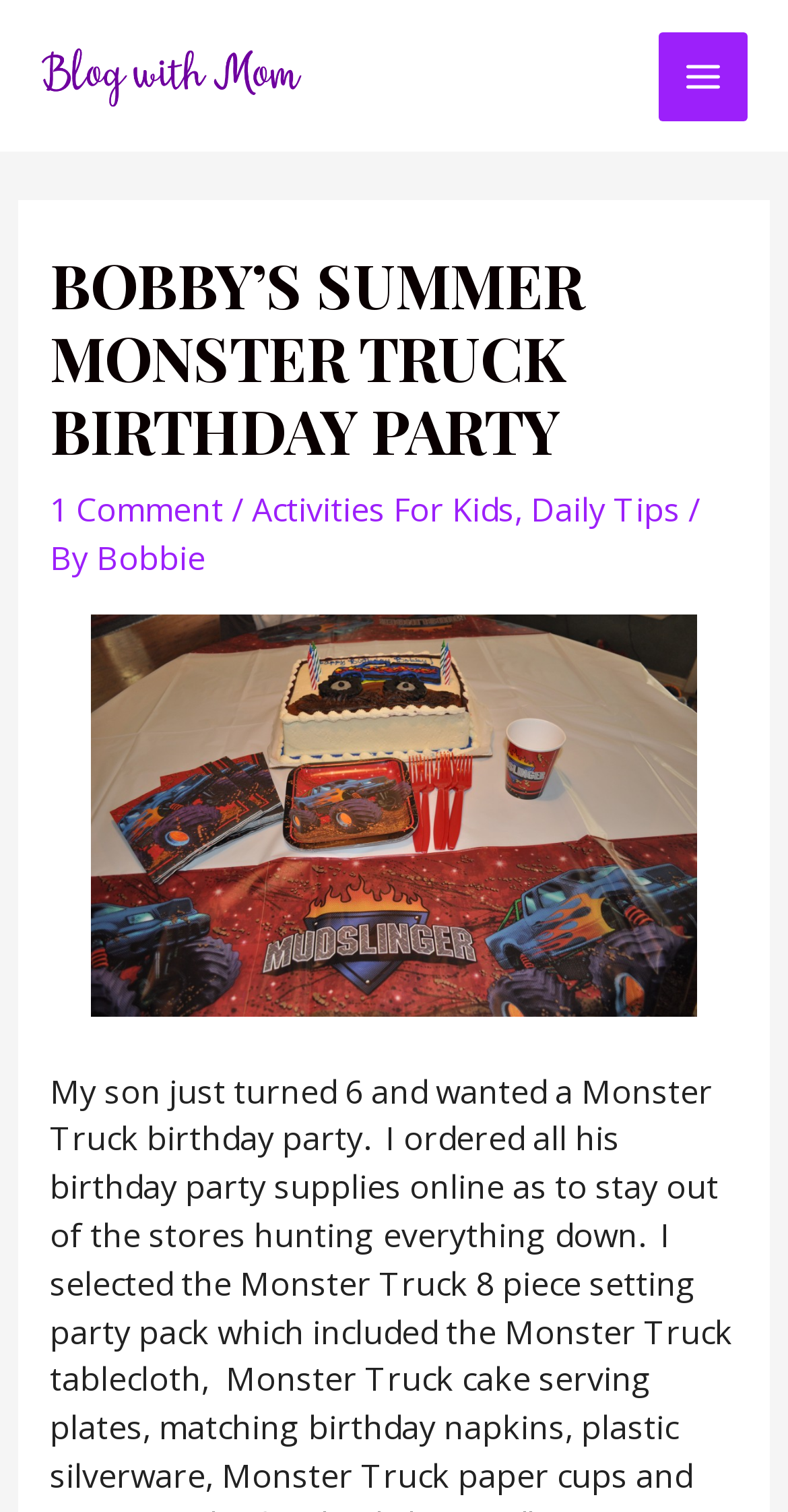Determine the bounding box for the UI element that matches this description: "title="DSC_0759"".

[0.063, 0.406, 0.937, 0.672]